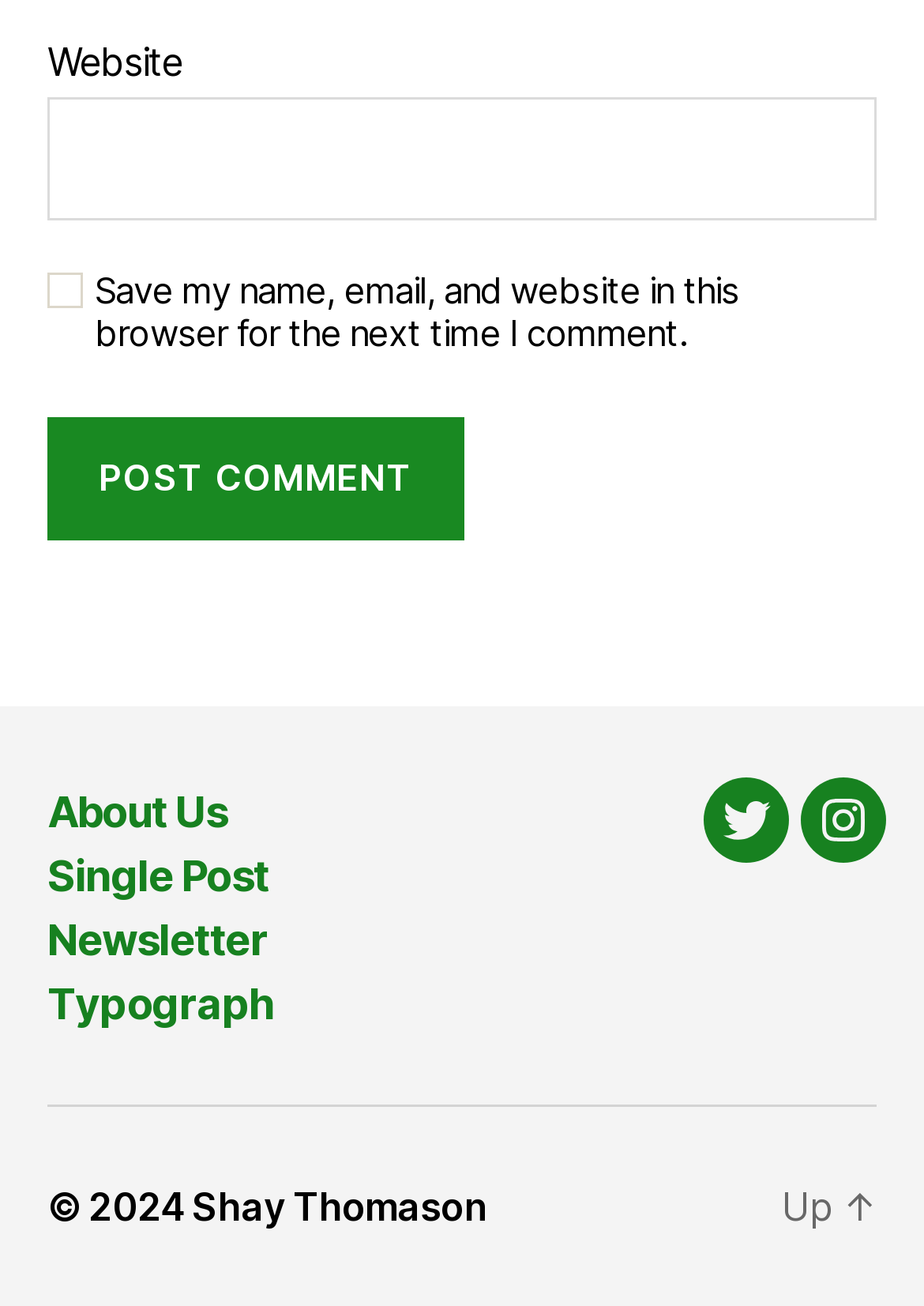How many social media links are at the bottom of the webpage?
Give a single word or phrase as your answer by examining the image.

2